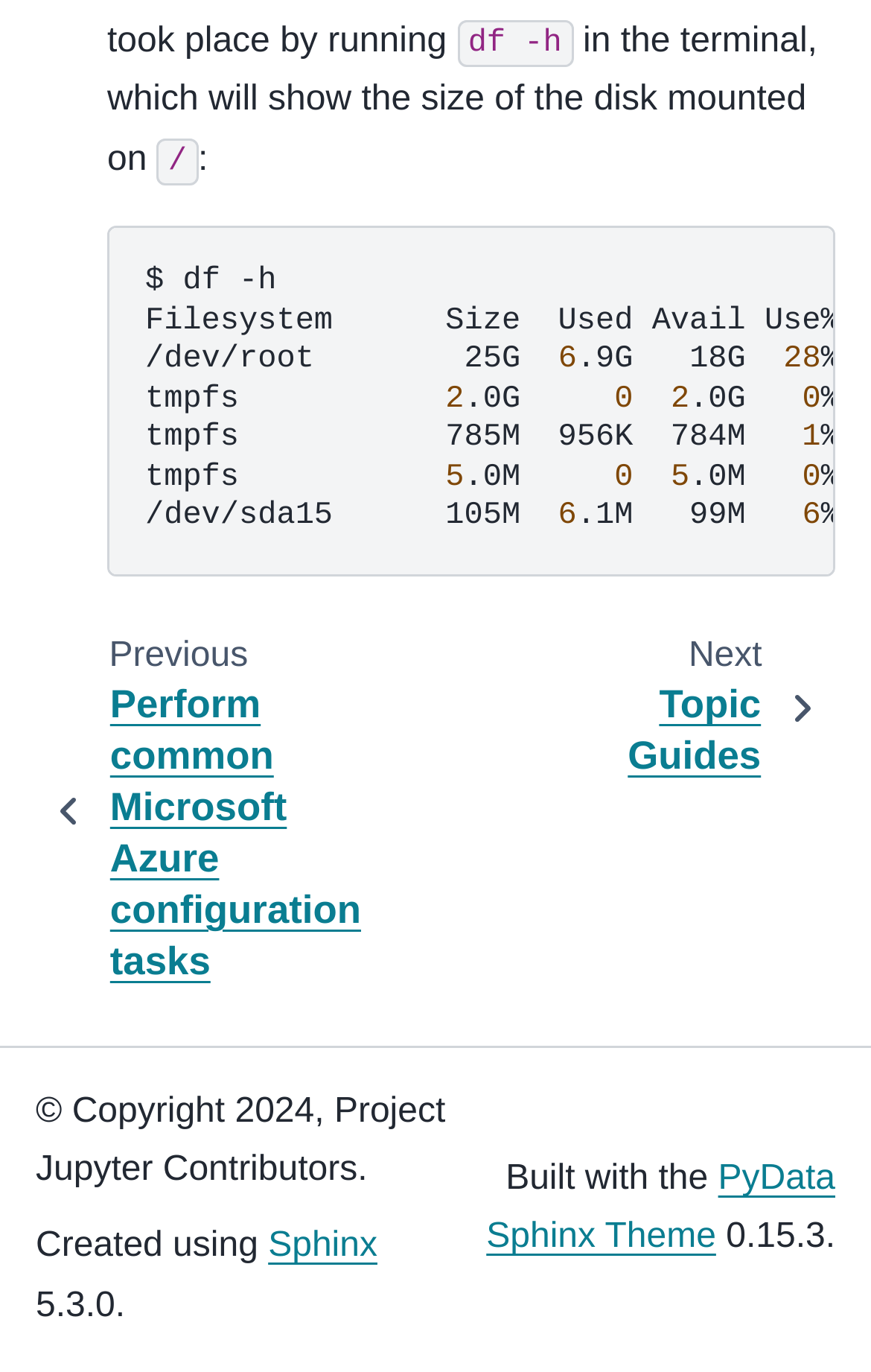Give a one-word or short phrase answer to this question: 
What is the function of the button with the text 'Copy to clipboard'?

Copy text to clipboard